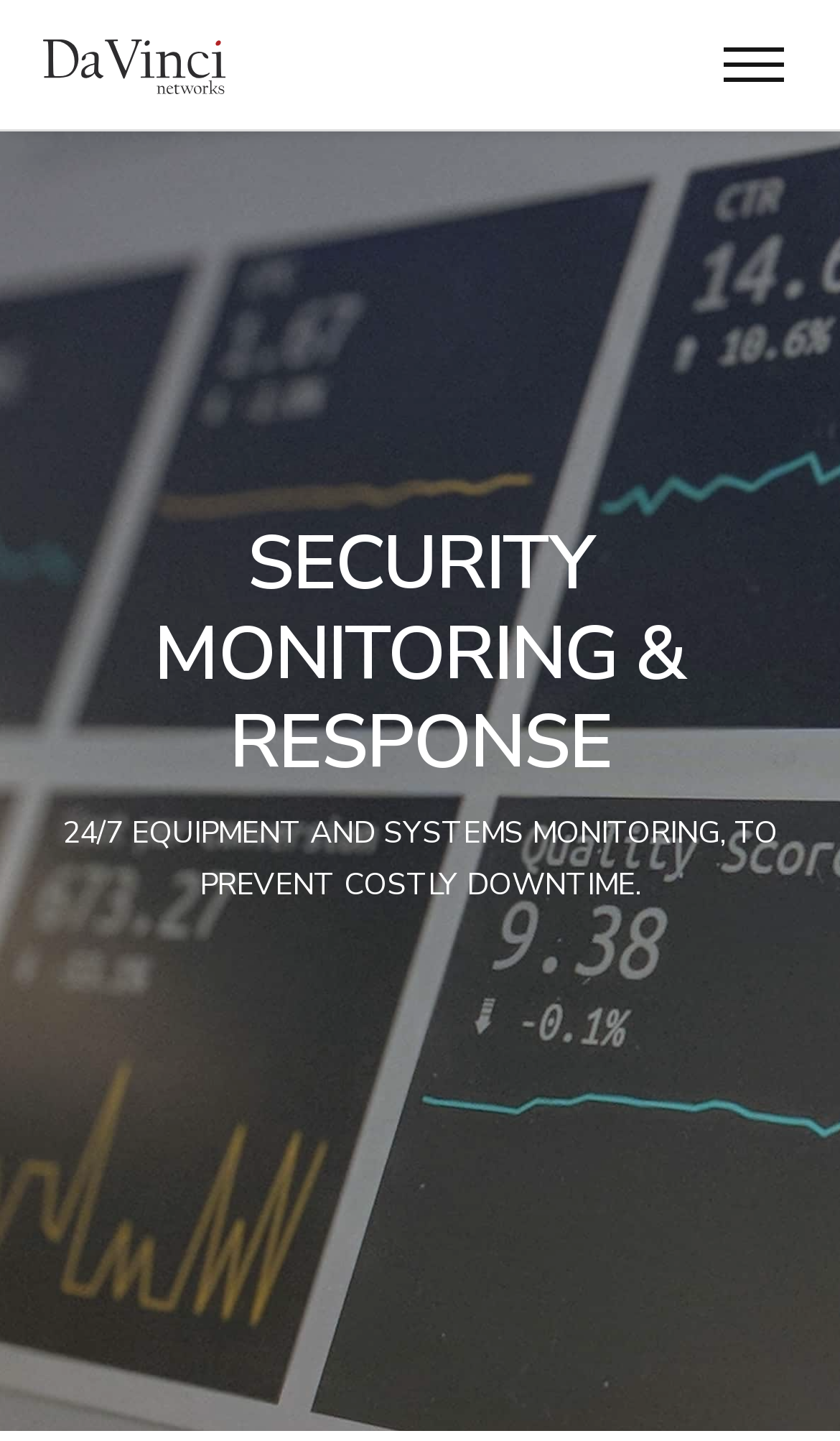Generate the main heading text from the webpage.

SECURITY MONITORING & RESPONSE